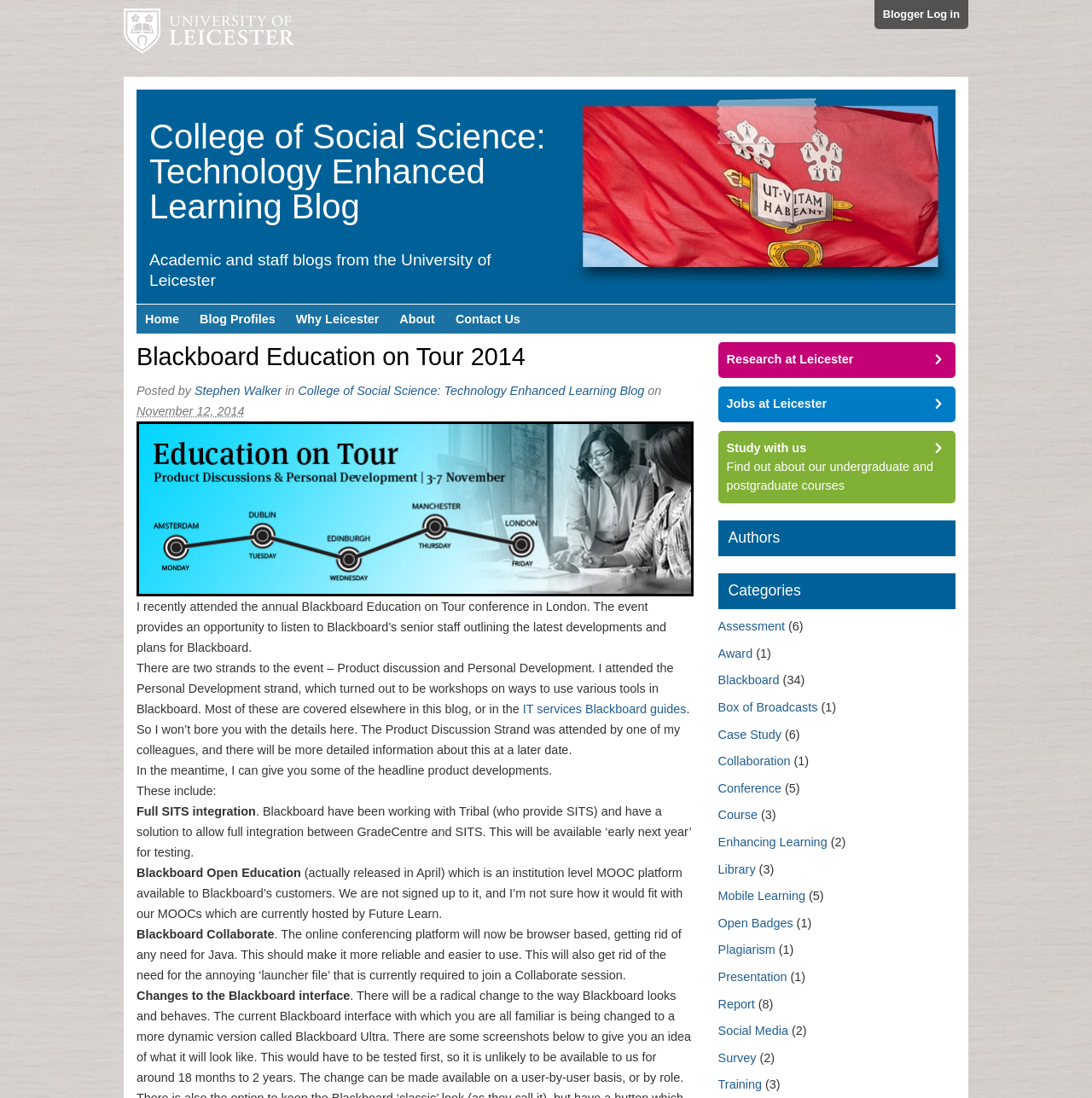Find the bounding box of the element with the following description: "Home". The coordinates must be four float numbers between 0 and 1, formatted as [left, top, right, bottom].

None